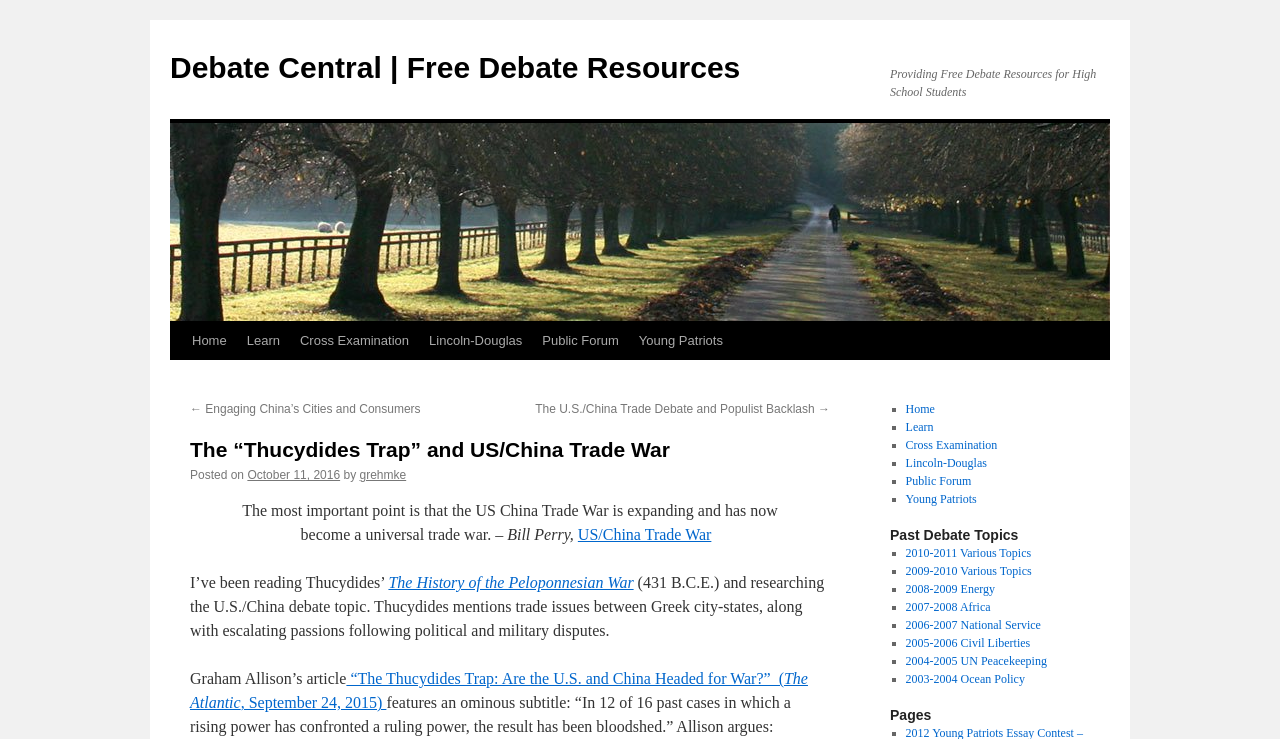Identify the bounding box coordinates of the area that should be clicked in order to complete the given instruction: "Explore the 'Cross Examination' debate category". The bounding box coordinates should be four float numbers between 0 and 1, i.e., [left, top, right, bottom].

[0.227, 0.436, 0.327, 0.487]